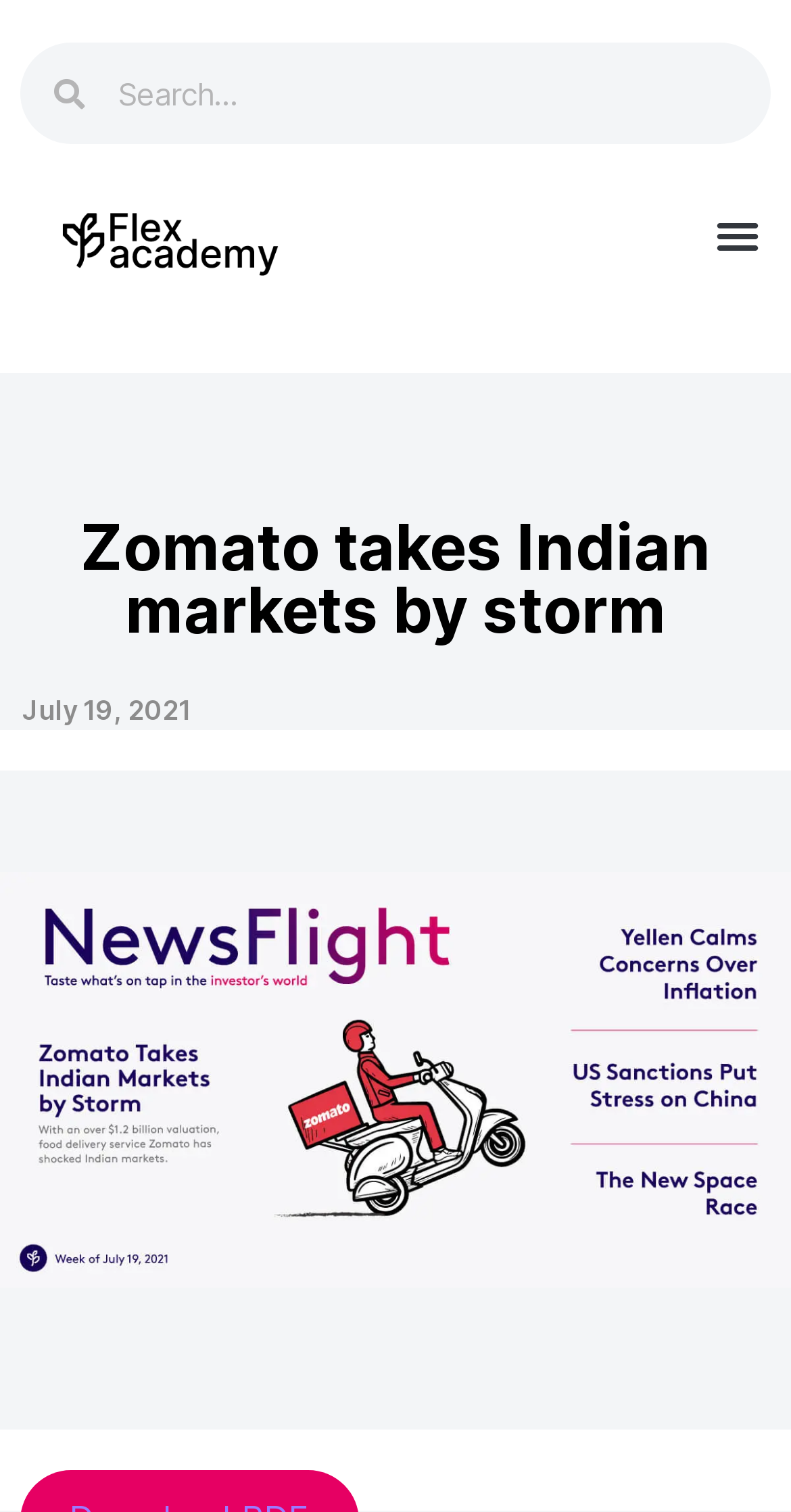Use a single word or phrase to answer the question: 
What is the type of the top-right element?

Button